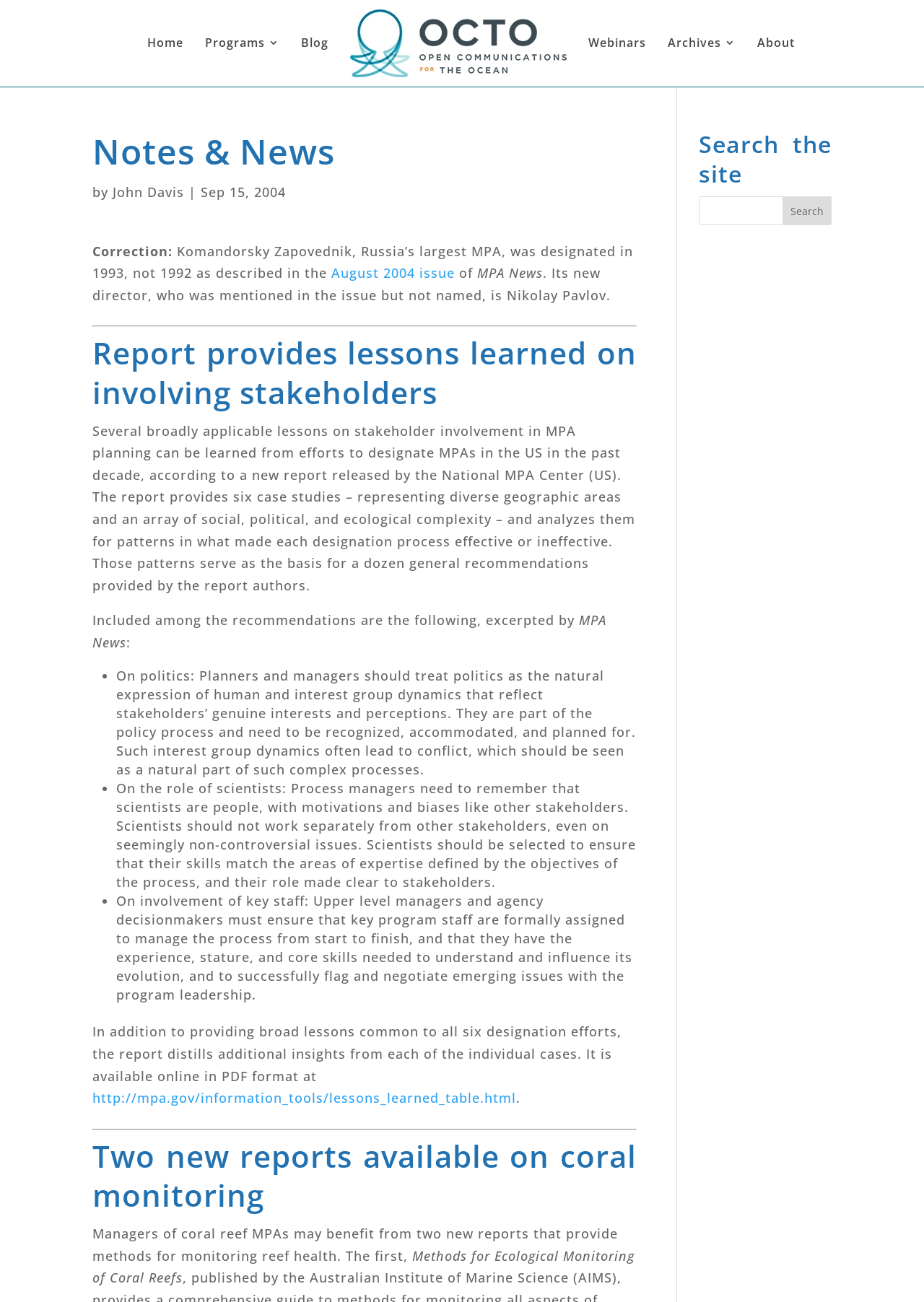Indicate the bounding box coordinates of the element that needs to be clicked to satisfy the following instruction: "Click on the 'Blog' link". The coordinates should be four float numbers between 0 and 1, i.e., [left, top, right, bottom].

[0.326, 0.007, 0.356, 0.059]